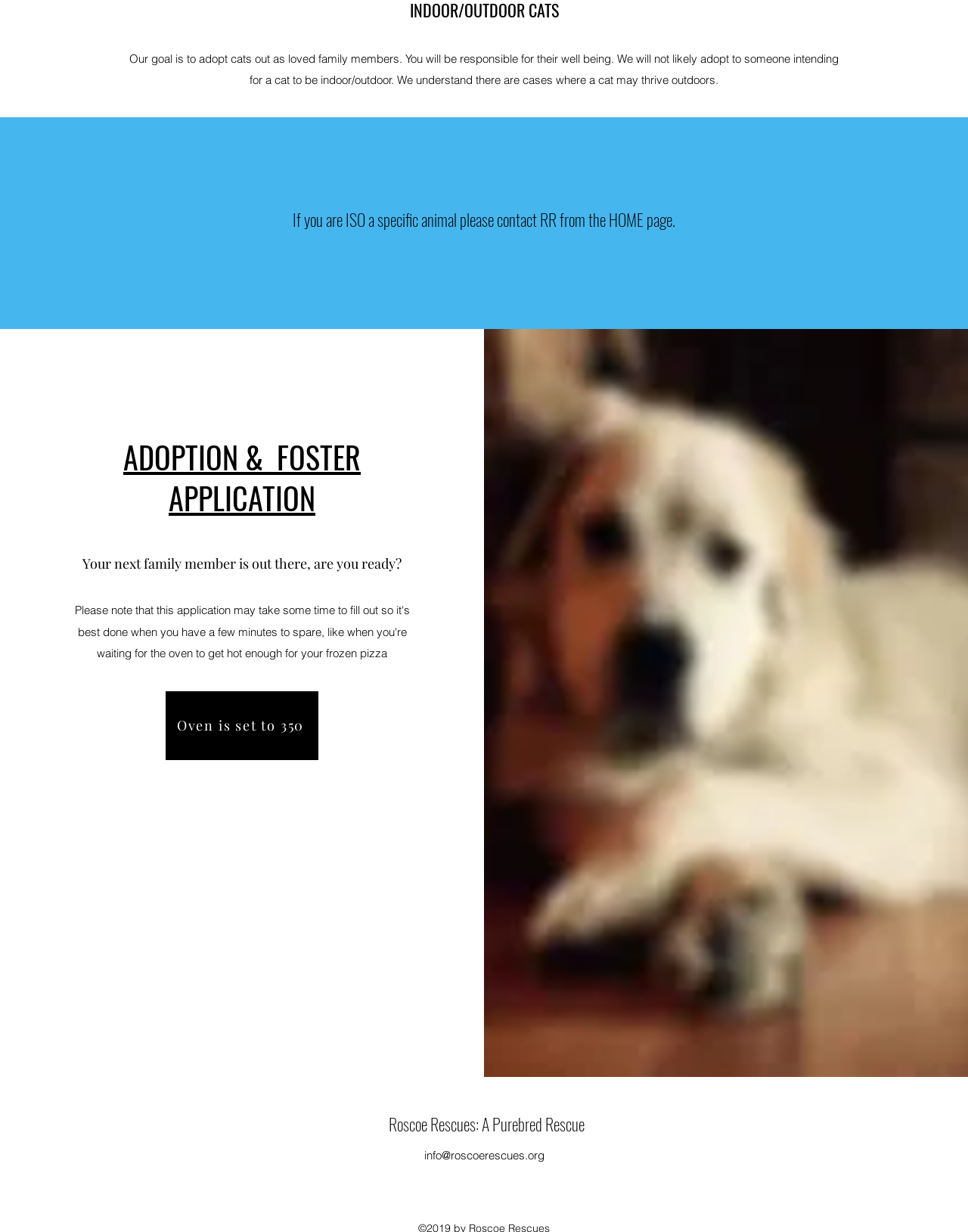Please provide a comprehensive response to the question based on the details in the image: What is the goal of this website?

The website's goal is to adopt cats out as loved family members, as stated in the StaticText element with the text 'Our goal is to adopt cats out as loved family members.'